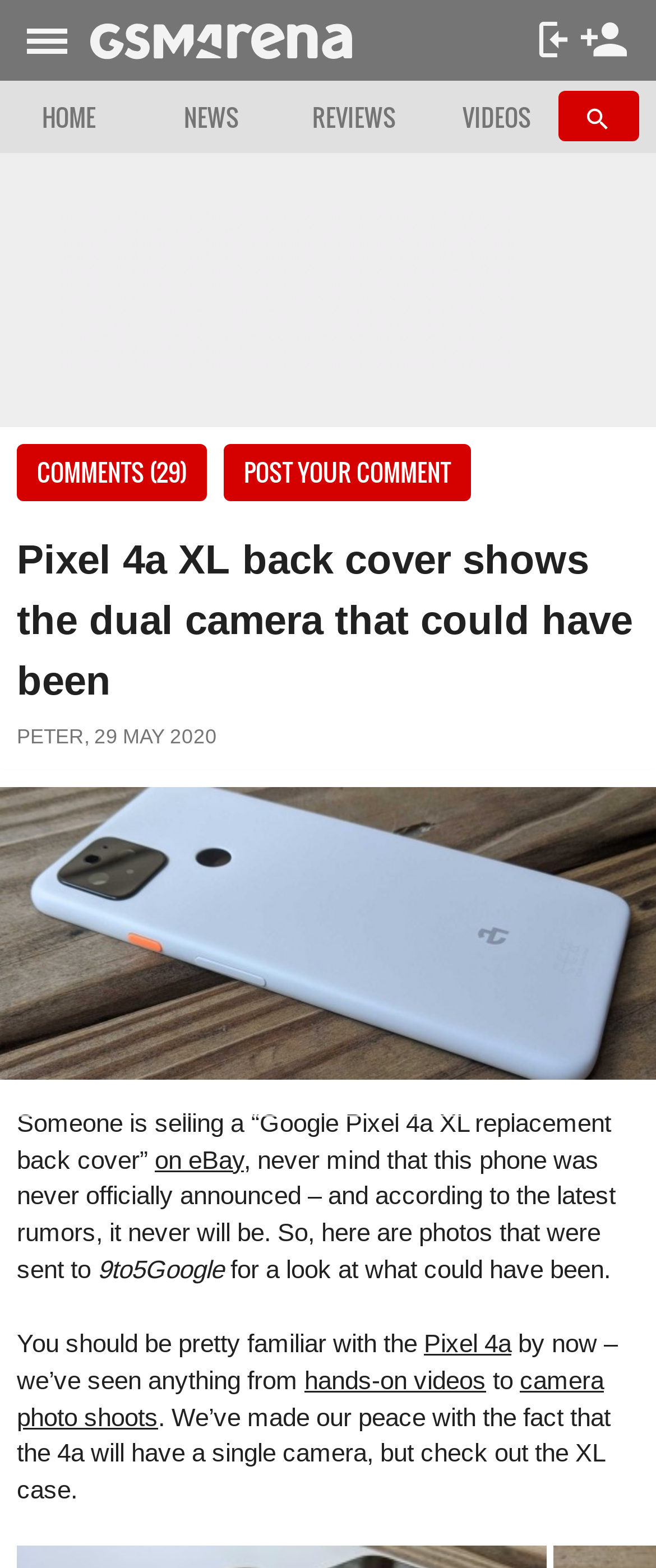What is the source of the photos mentioned in the article?
Answer the question with as much detail as you can, using the image as a reference.

The article mentions that someone is selling a 'Google Pixel 4a XL replacement back cover' on eBay, and the photos were sent to 9to5Google.